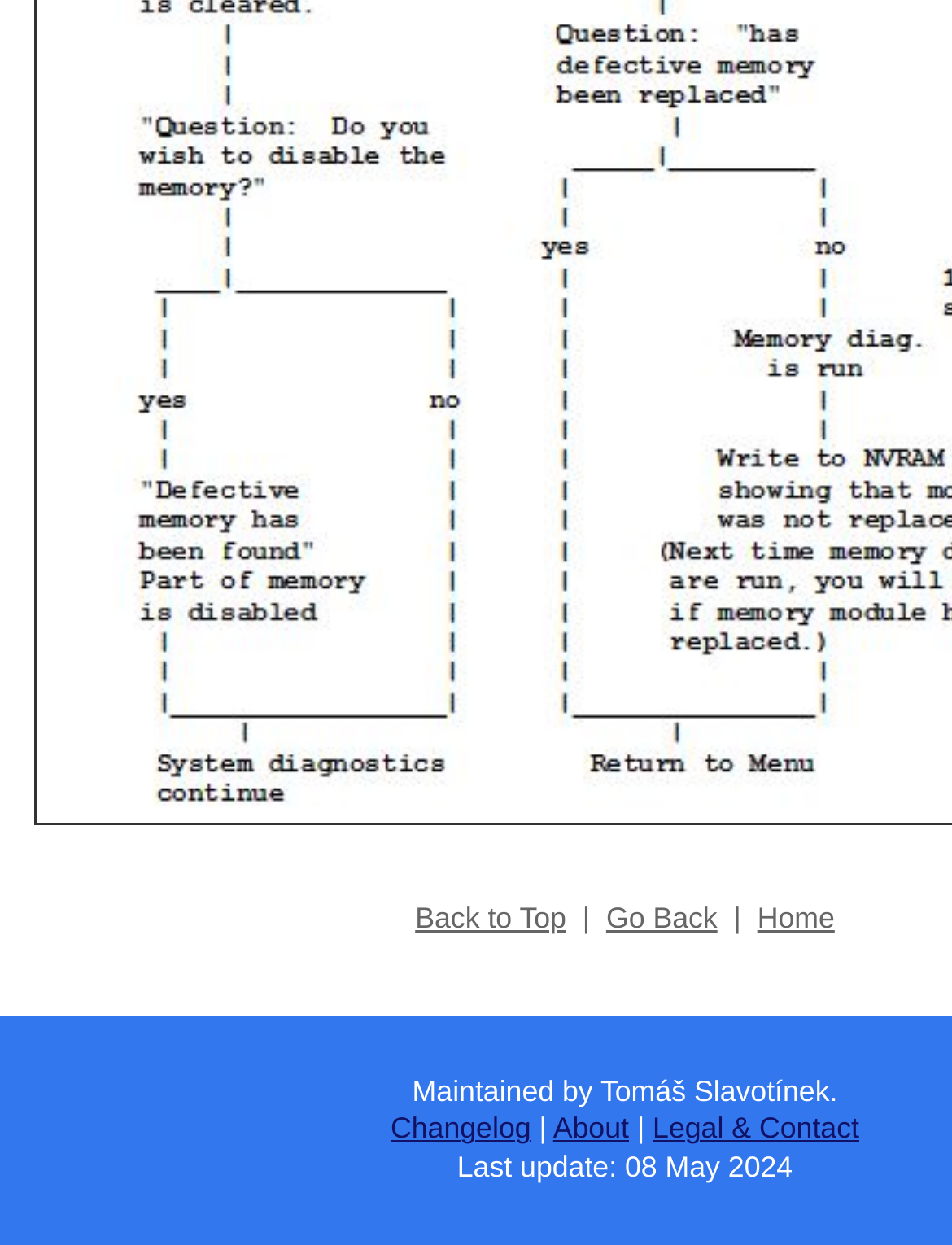Predict the bounding box coordinates of the UI element that matches this description: "Home". The coordinates should be in the format [left, top, right, bottom] with each value between 0 and 1.

[0.795, 0.724, 0.877, 0.752]